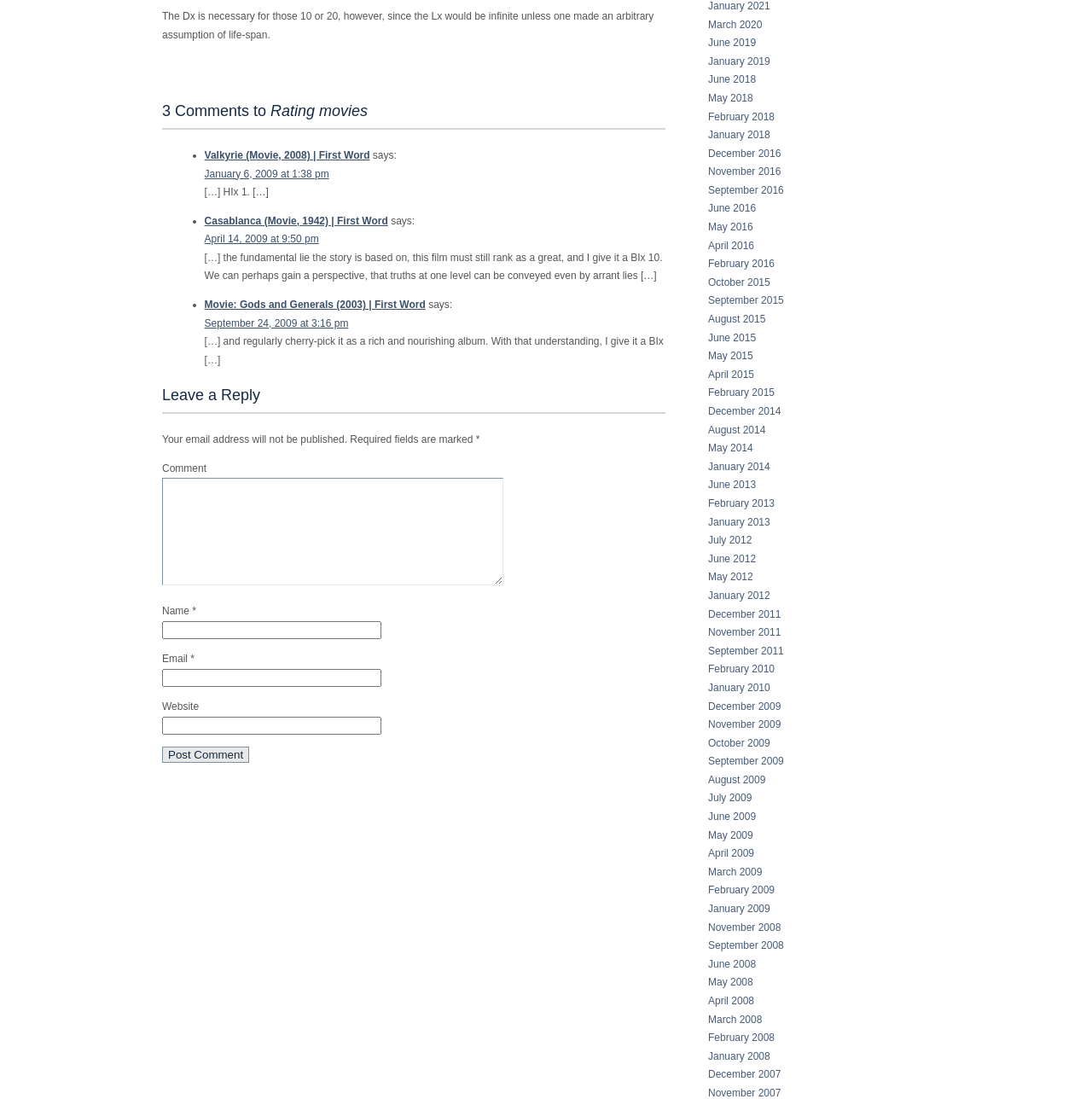Please find the bounding box coordinates of the clickable region needed to complete the following instruction: "View comments on Casablanca movie". The bounding box coordinates must consist of four float numbers between 0 and 1, i.e., [left, top, right, bottom].

[0.187, 0.195, 0.355, 0.206]